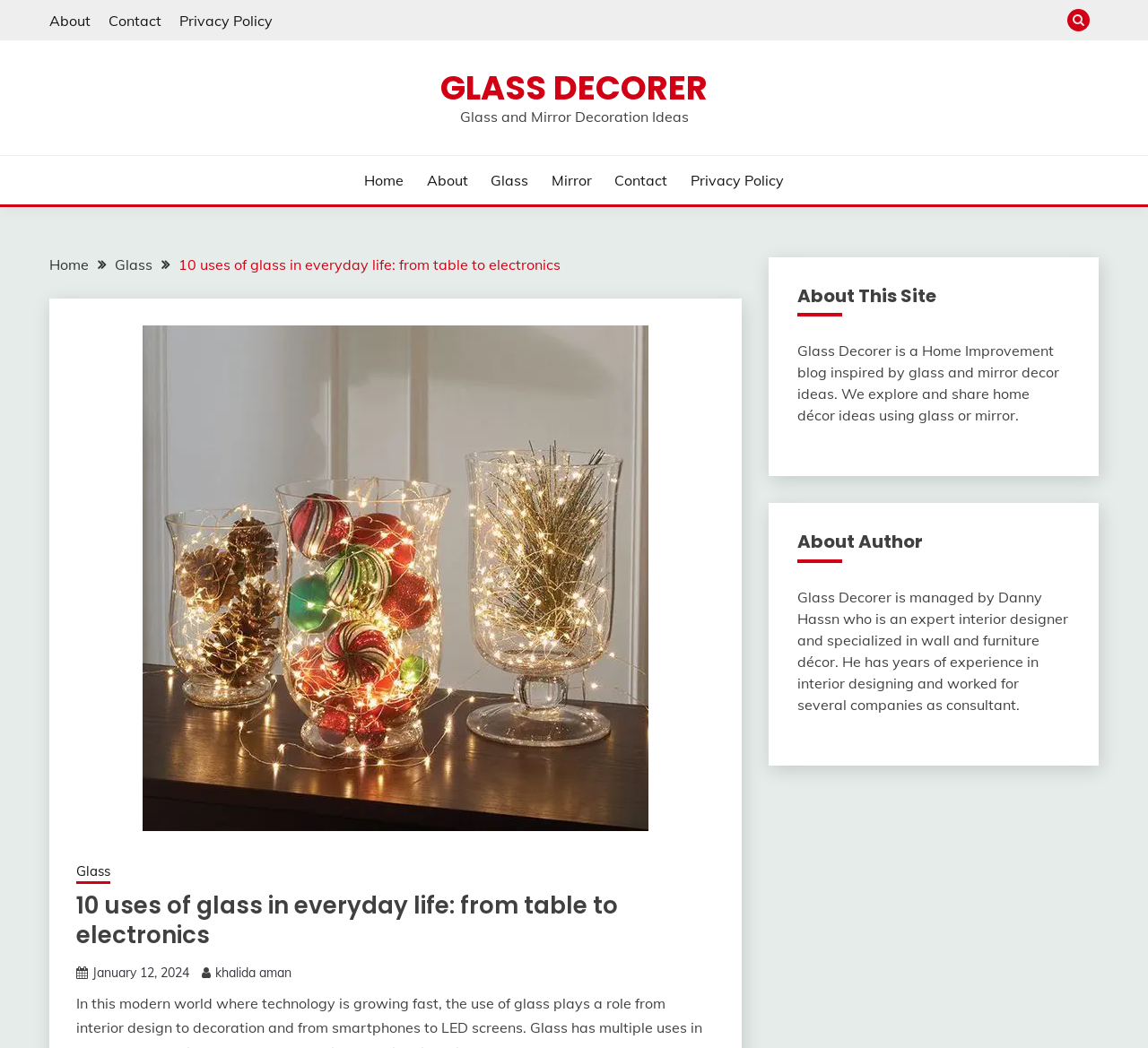Please identify the bounding box coordinates of the clickable area that will fulfill the following instruction: "Click the 'About' link". The coordinates should be in the format of four float numbers between 0 and 1, i.e., [left, top, right, bottom].

[0.043, 0.011, 0.079, 0.028]